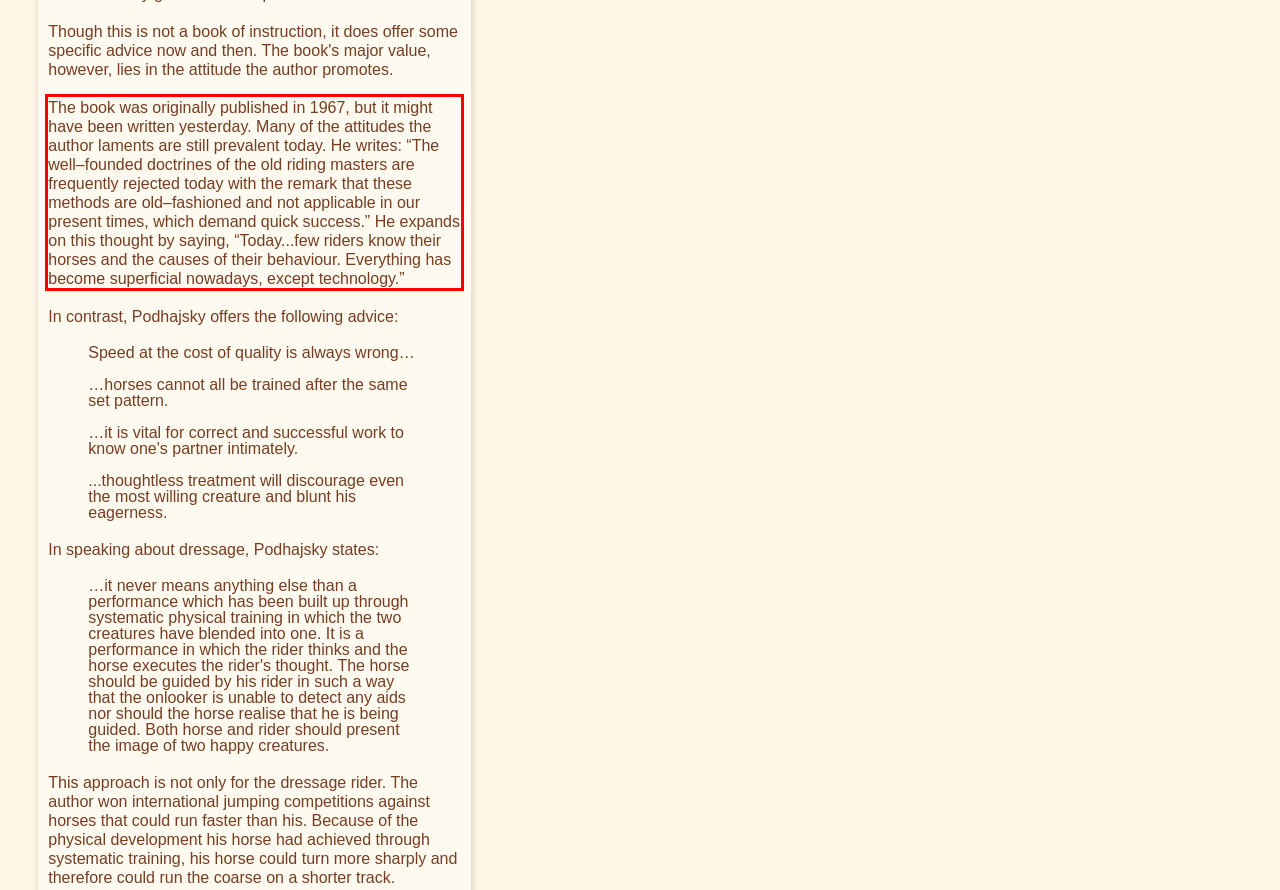Look at the screenshot of the webpage, locate the red rectangle bounding box, and generate the text content that it contains.

The book was originally published in 1967, but it might have been written yesterday. Many of the attitudes the author laments are still prevalent today. He writes: “The well–founded doctrines of the old riding masters are frequently rejected today with the remark that these methods are old–fashioned and not applicable in our present times, which demand quick success.” He expands on this thought by saying, “Today...few riders know their horses and the causes of their behaviour. Everything has become superficial nowadays, except technology.”